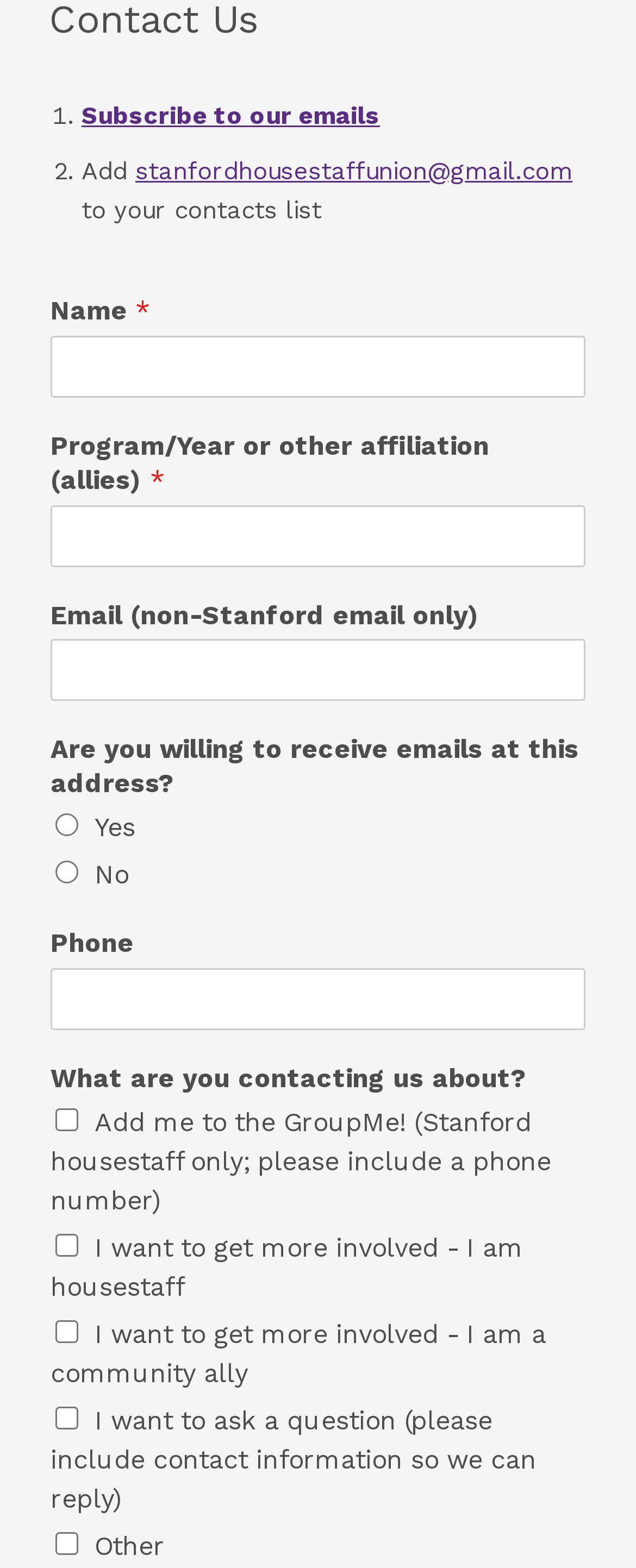Using the information in the image, give a comprehensive answer to the question: 
How many radio buttons are there for receiving emails?

There are two radio buttons for receiving emails, one labeled 'Yes' and the other labeled 'No', both are unchecked.